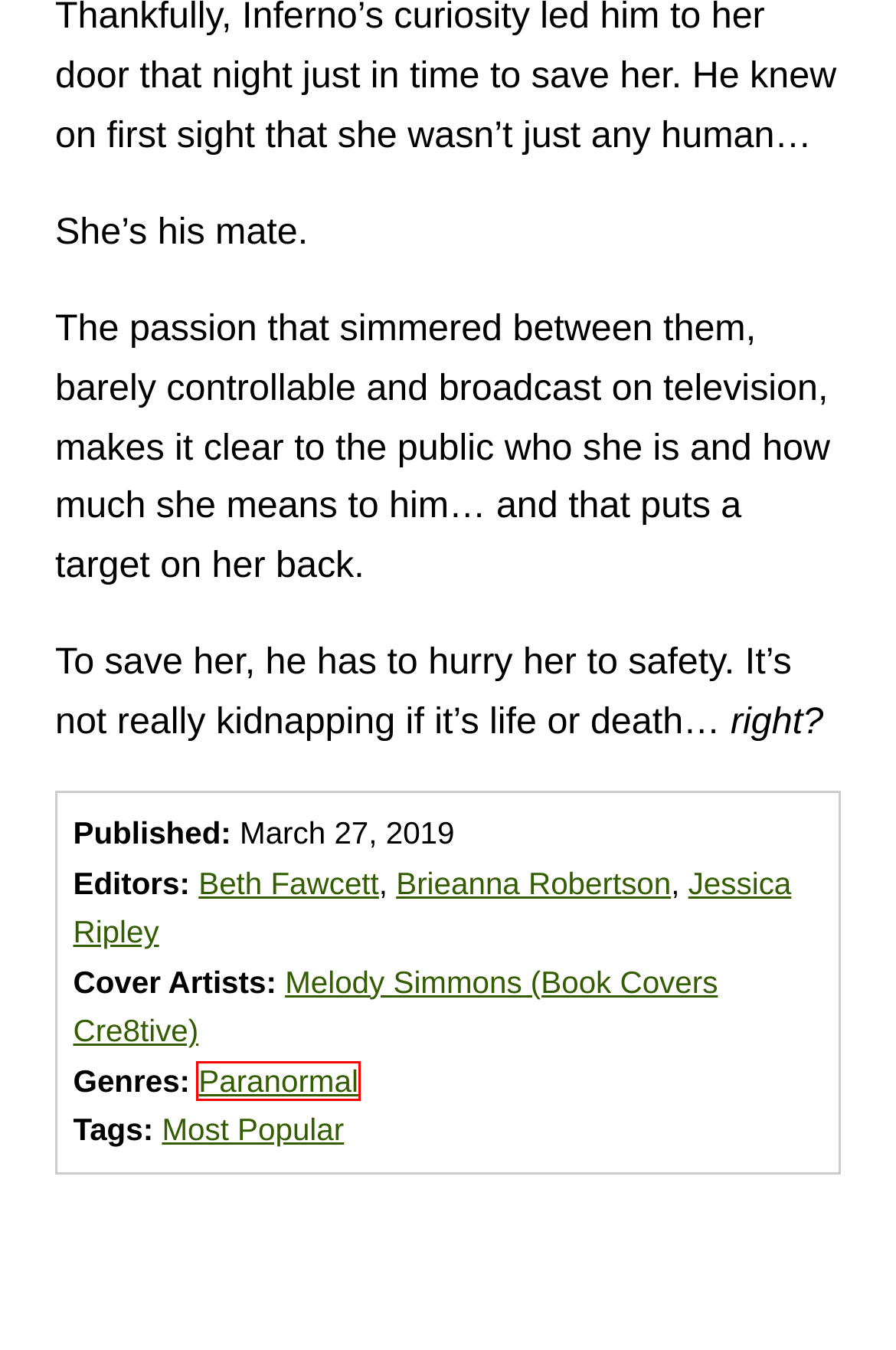Given a screenshot of a webpage featuring a red bounding box, identify the best matching webpage description for the new page after the element within the red box is clicked. Here are the options:
A. Universal Book Links Help Readers Find Your Book at Their Favorite Store!
B. Paranormal Genre
C. Books Tagged With Most Popular
D. Books Edited By Brieanna Robertson
E. Books Edited By Beth Fawcett
F. Connecting to the iTunes Store.
G. Books Edited By Jessica Ripley
H. Royal Dragons Series

B